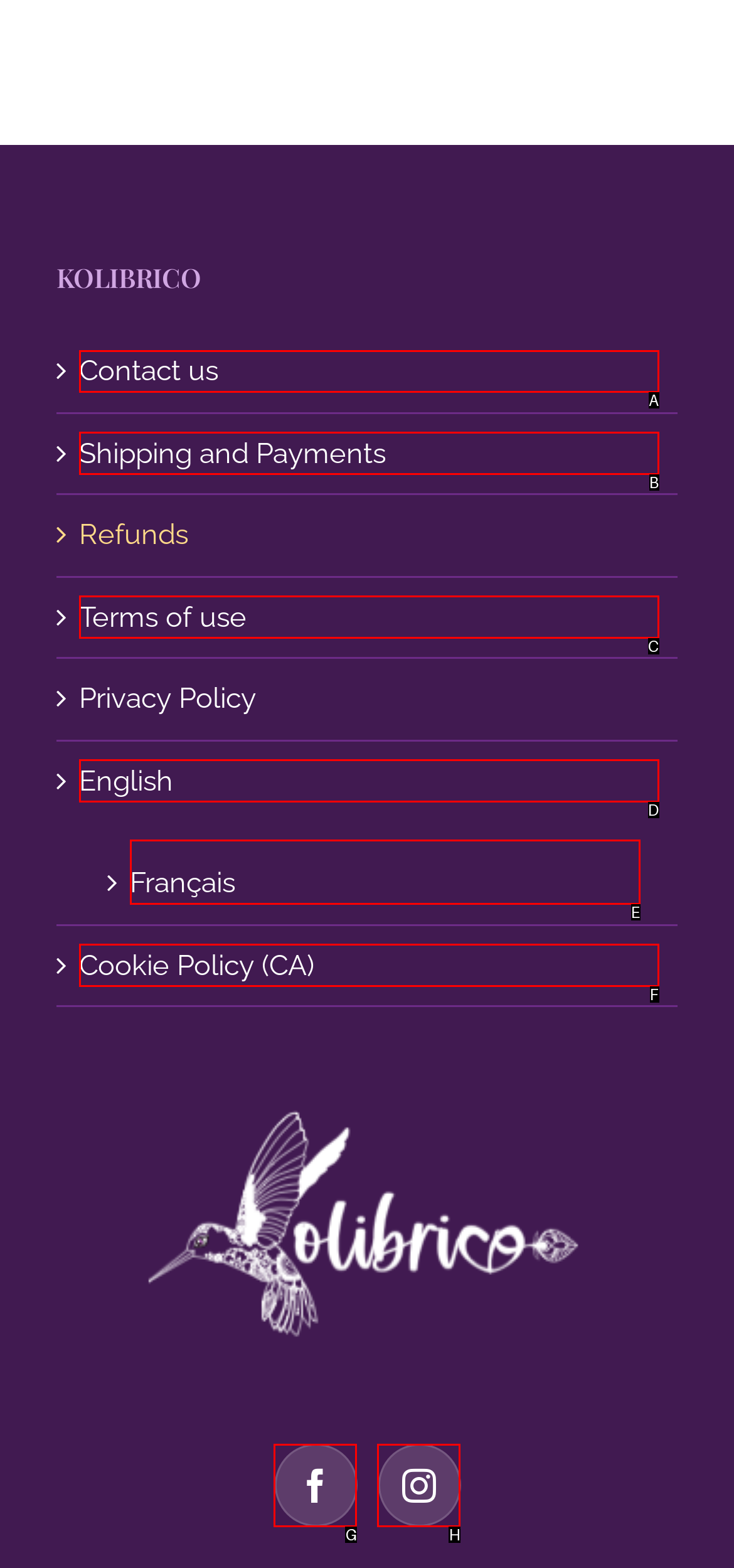Based on the description English, identify the most suitable HTML element from the options. Provide your answer as the corresponding letter.

D